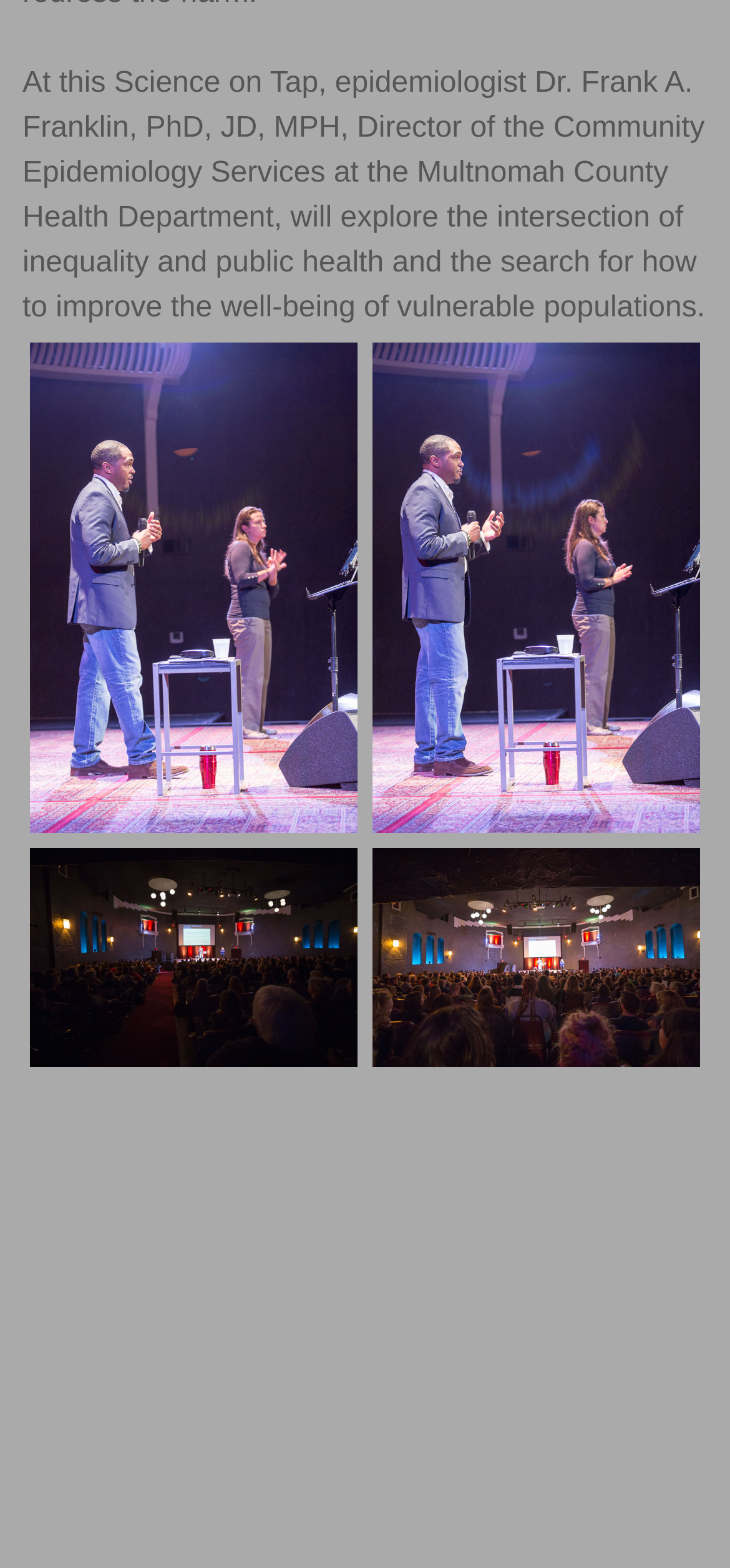Answer the question below with a single word or a brief phrase: 
What is the topic of discussion at this Science on Tap?

Inequality and public health